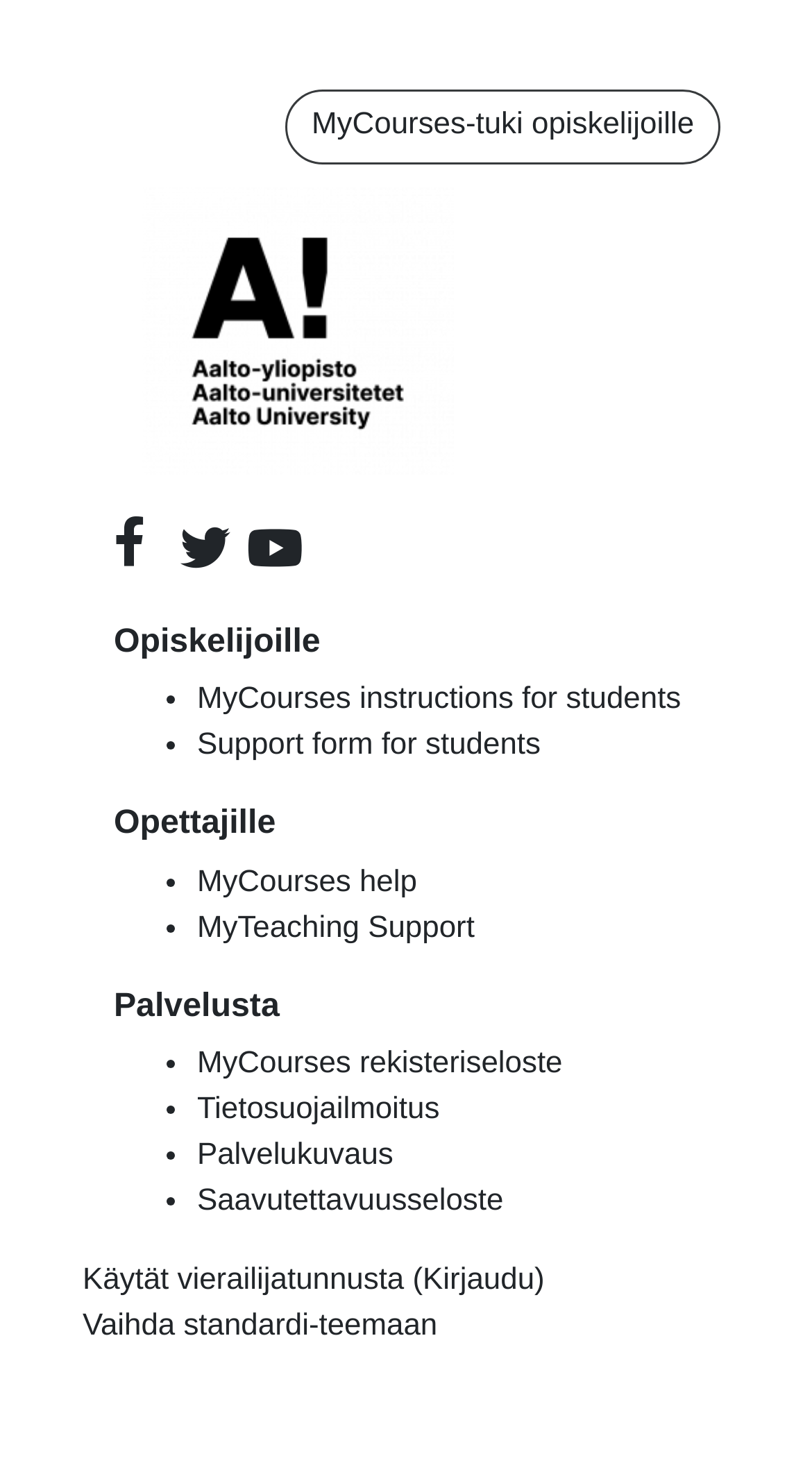What is the first link under 'Opiskelijoille'?
Carefully analyze the image and provide a detailed answer to the question.

The first link under the 'Opiskelijoille' heading is 'MyCourses instructions for students'. This link is likely a resource for students to learn how to use MyCourses.